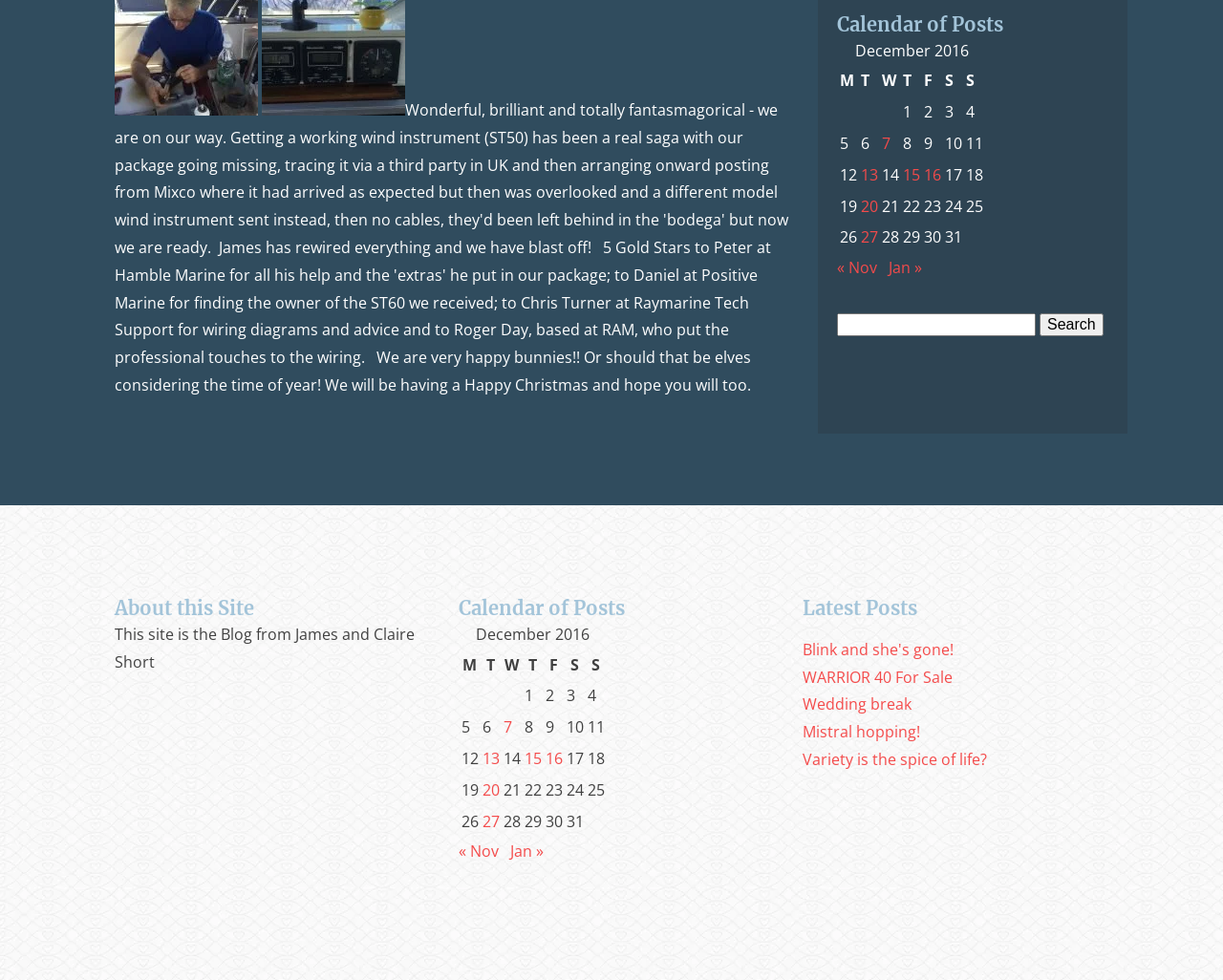Determine the bounding box of the UI component based on this description: "« Nov". The bounding box coordinates should be four float values between 0 and 1, i.e., [left, top, right, bottom].

[0.375, 0.858, 0.408, 0.879]